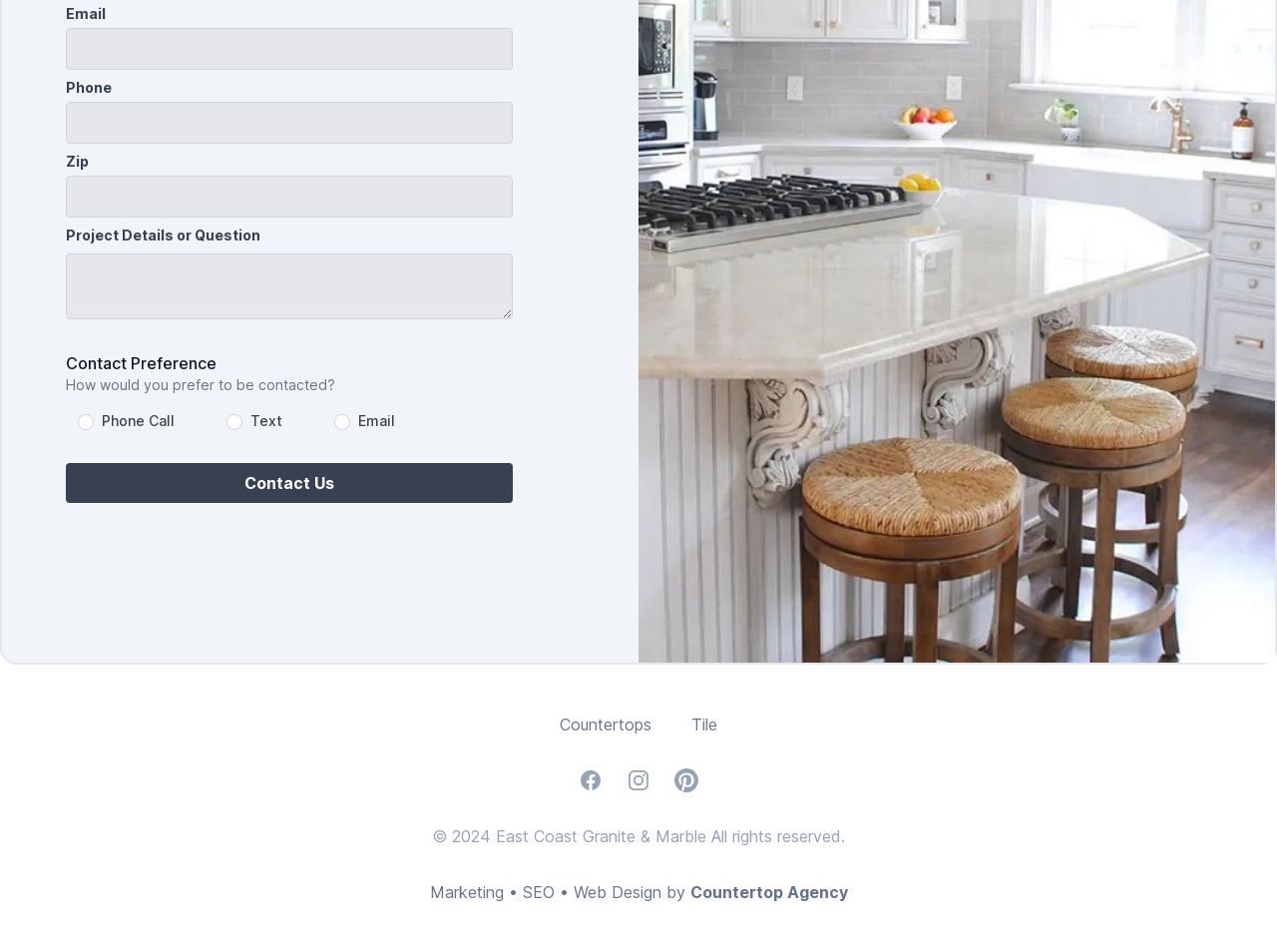Answer the question with a single word or phrase: 
What is the company name mentioned in the footer?

East Coast Granite & Marble